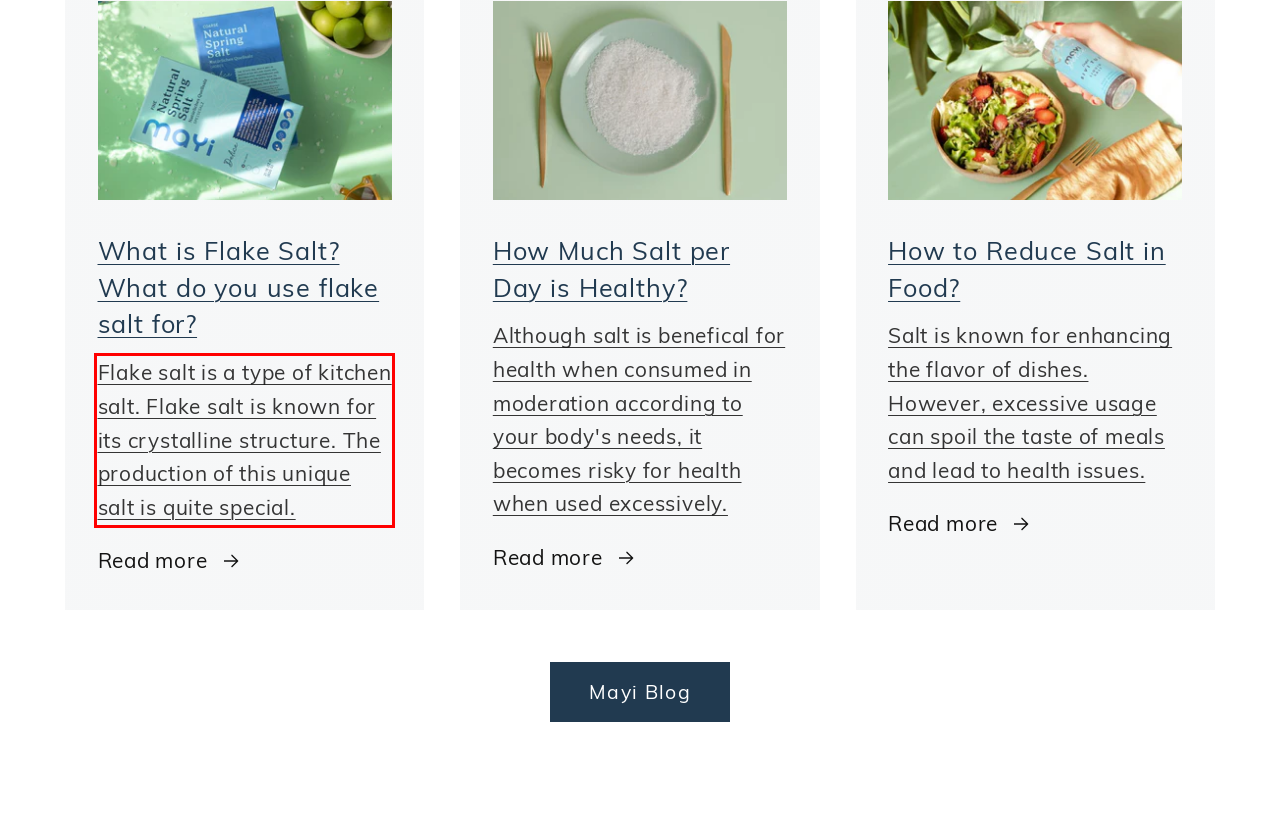With the provided screenshot of a webpage, locate the red bounding box and perform OCR to extract the text content inside it.

Flake salt is a type of kitchen salt. Flake salt is known for its crystalline structure. The production of this unique salt is quite special.